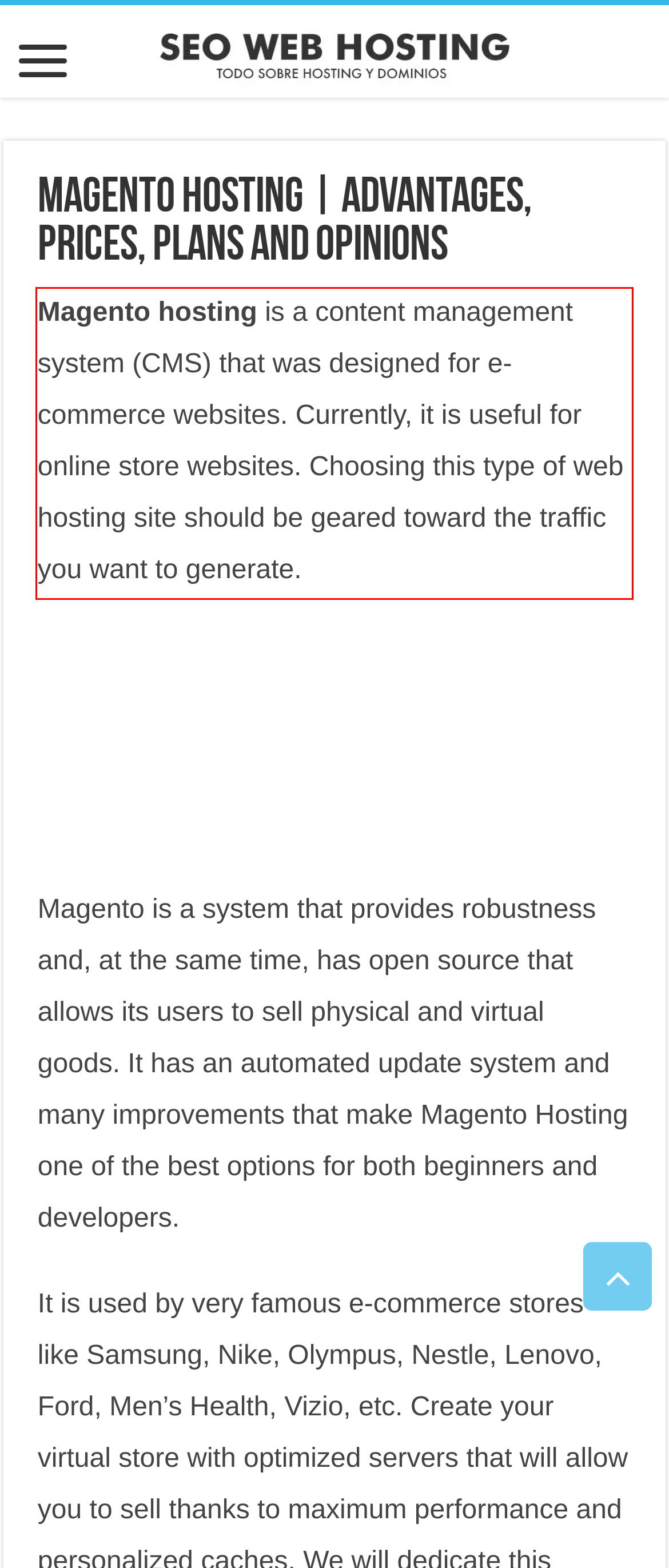There is a screenshot of a webpage with a red bounding box around a UI element. Please use OCR to extract the text within the red bounding box.

Magento hosting is a content management system (CMS) that was designed for e-commerce websites. Currently, it is useful for online store websites. Choosing this type of web hosting site should be geared toward the traffic you want to generate.